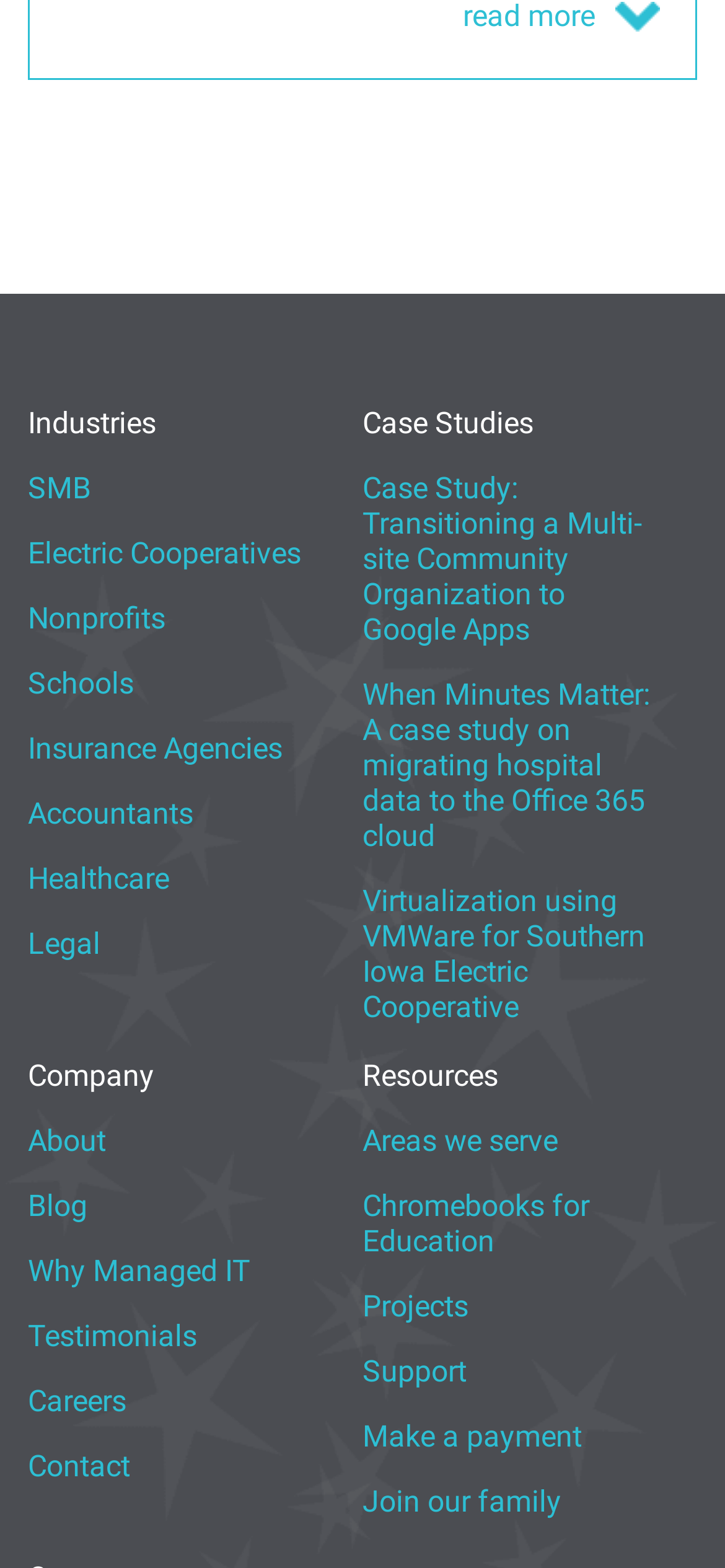Please identify the bounding box coordinates of the region to click in order to complete the given instruction: "Explore resources for education". The coordinates should be four float numbers between 0 and 1, i.e., [left, top, right, bottom].

[0.5, 0.748, 0.897, 0.812]